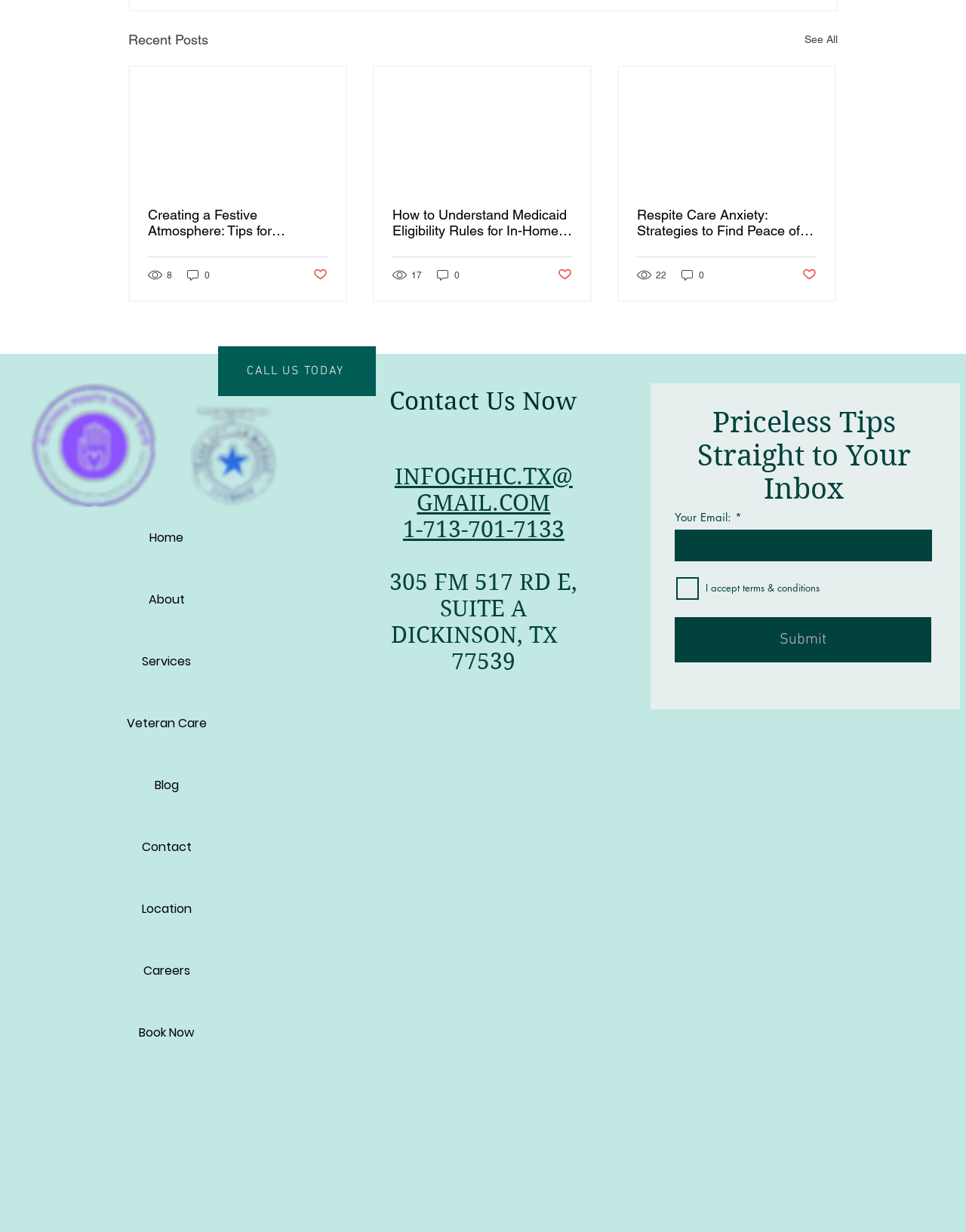Respond to the question below with a single word or phrase:
What is the logo image at the top of the page?

Gracious Hearts Logo